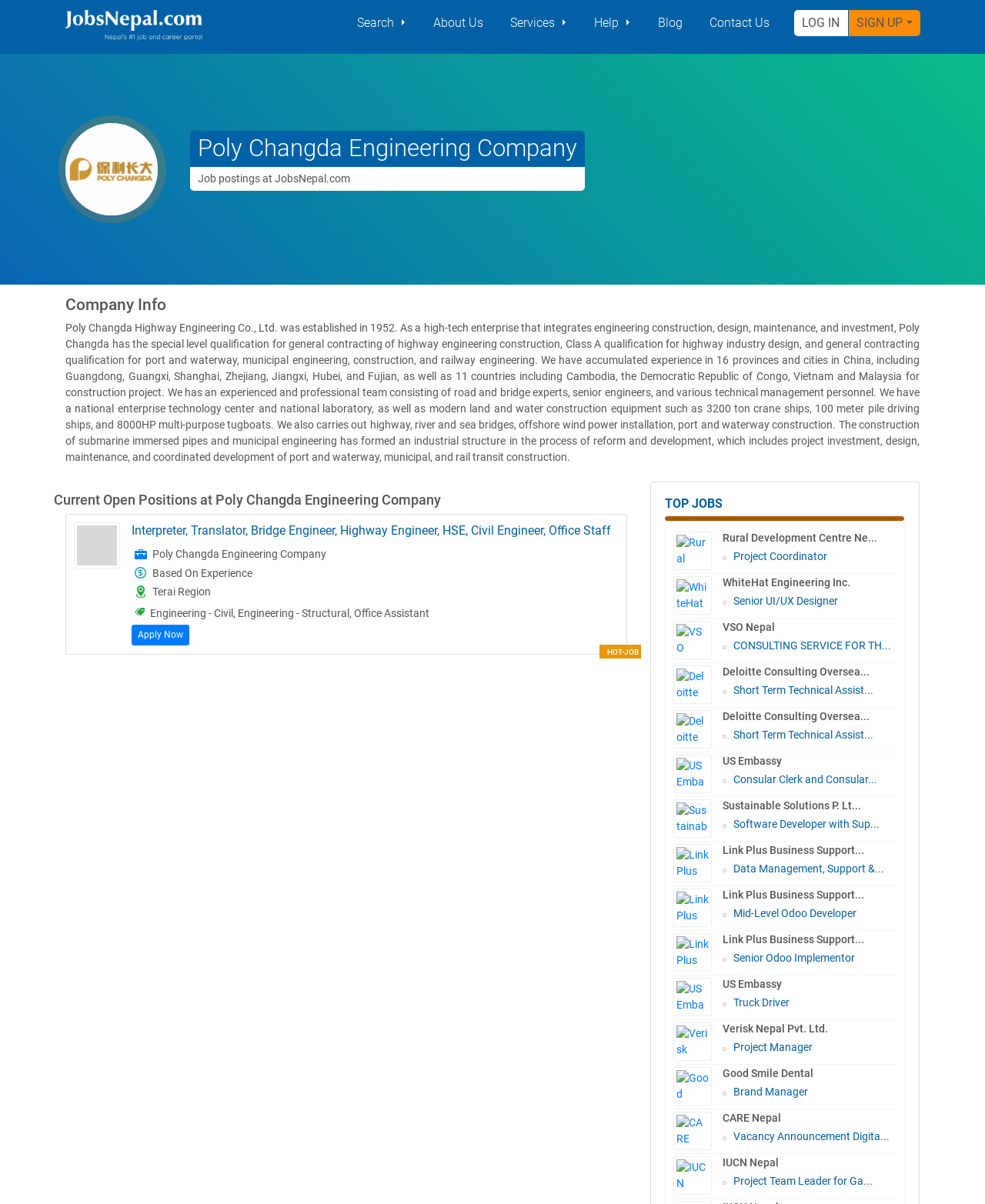Please predict the bounding box coordinates of the element's region where a click is necessary to complete the following instruction: "Apply for Interpreter, Translator, Bridge Engineer, Highway Engineer, HSE, Civil Engineer, Office Staff job". The coordinates should be represented by four float numbers between 0 and 1, i.e., [left, top, right, bottom].

[0.134, 0.519, 0.192, 0.536]